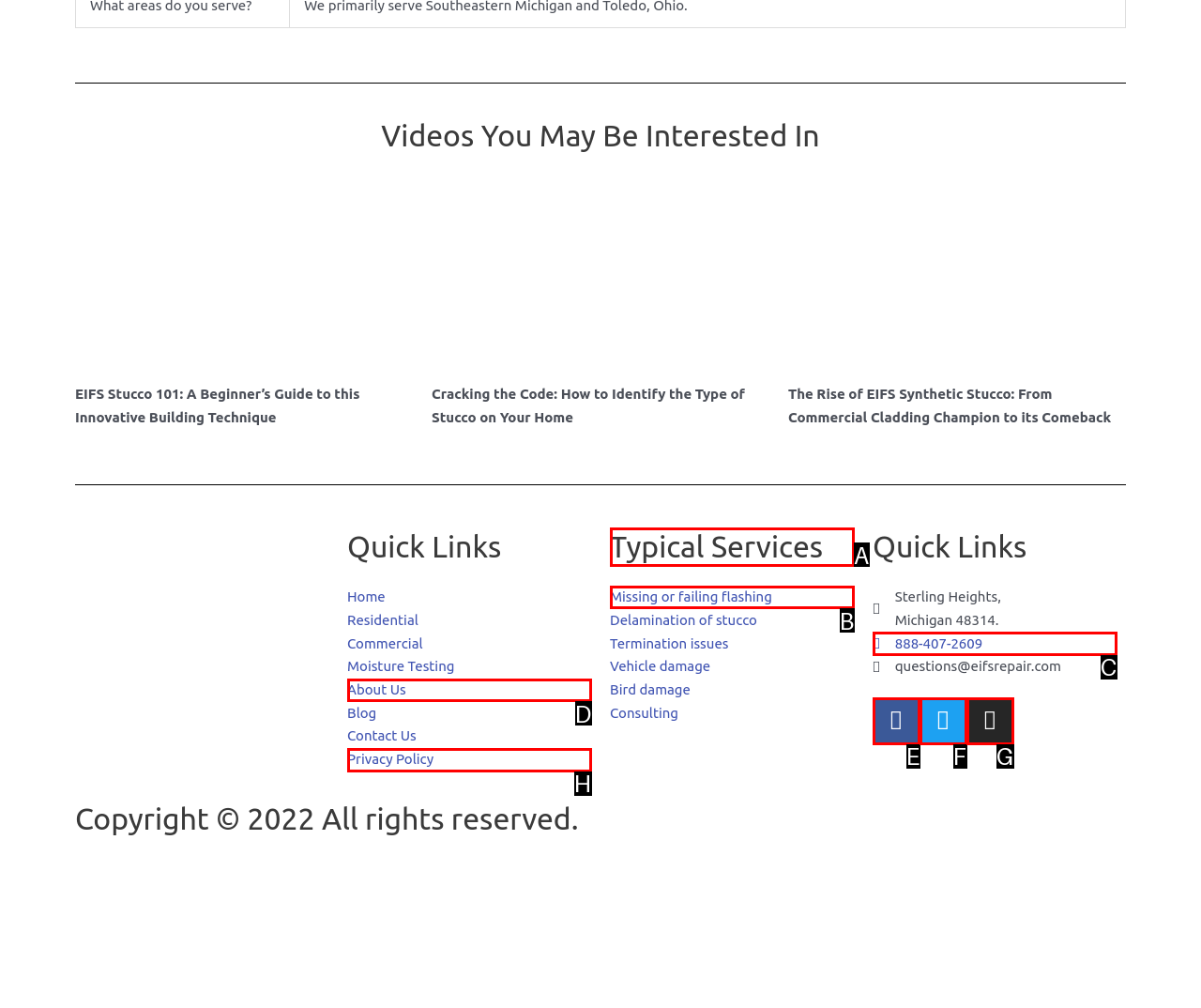Select the appropriate HTML element that needs to be clicked to execute the following task: View 'Typical Services' section. Respond with the letter of the option.

A